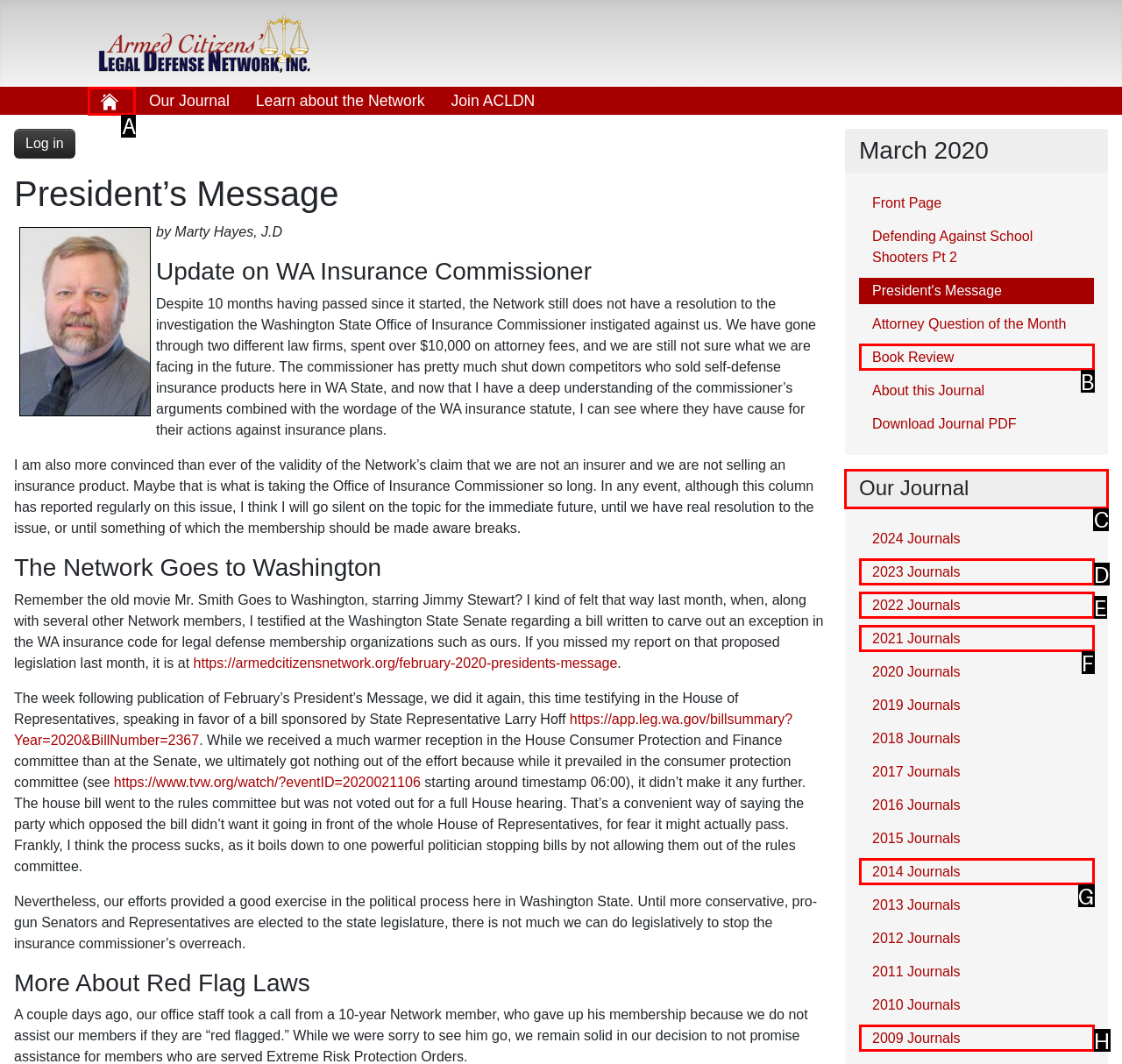Select the letter of the UI element you need to click on to fulfill this task: Go to the Our Journal page. Write down the letter only.

C